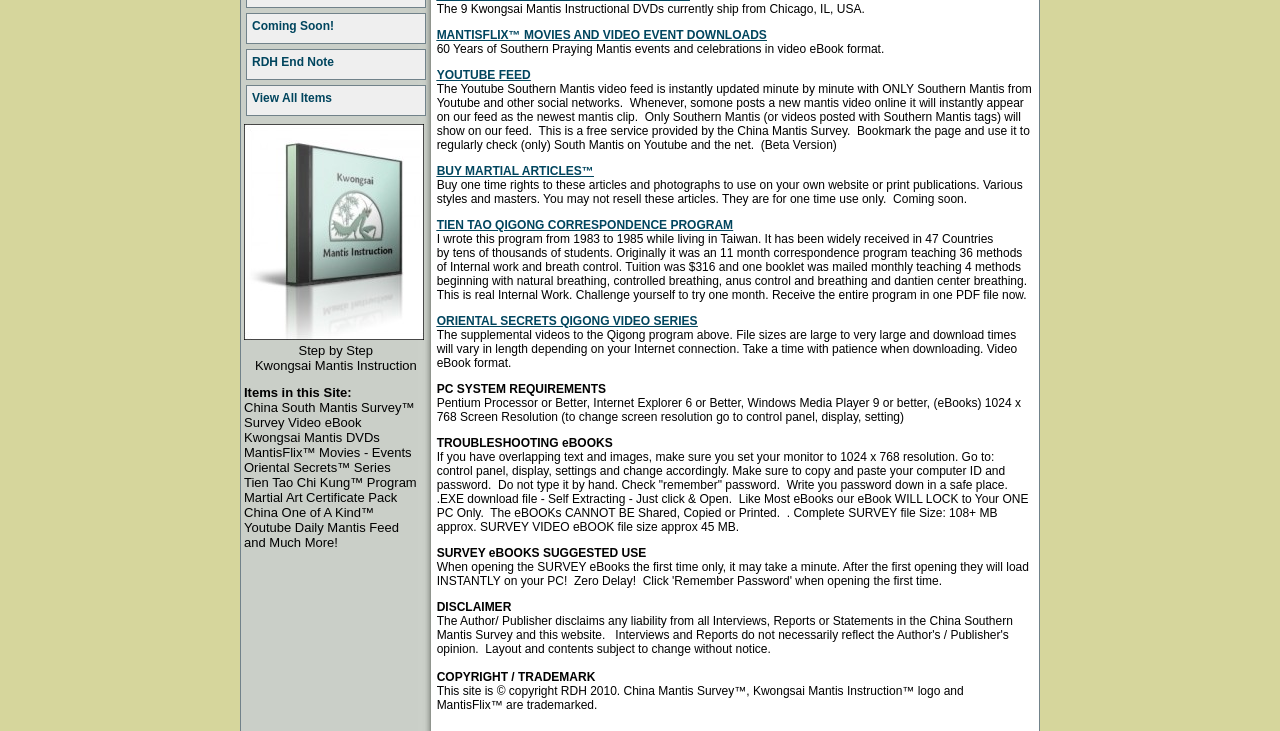Using the format (top-left x, top-left y, bottom-right x, bottom-right y), and given the element description, identify the bounding box coordinates within the screenshot: TIEN TAO QIGONG CORRESPONDENCE PROGRAM

[0.341, 0.298, 0.573, 0.317]